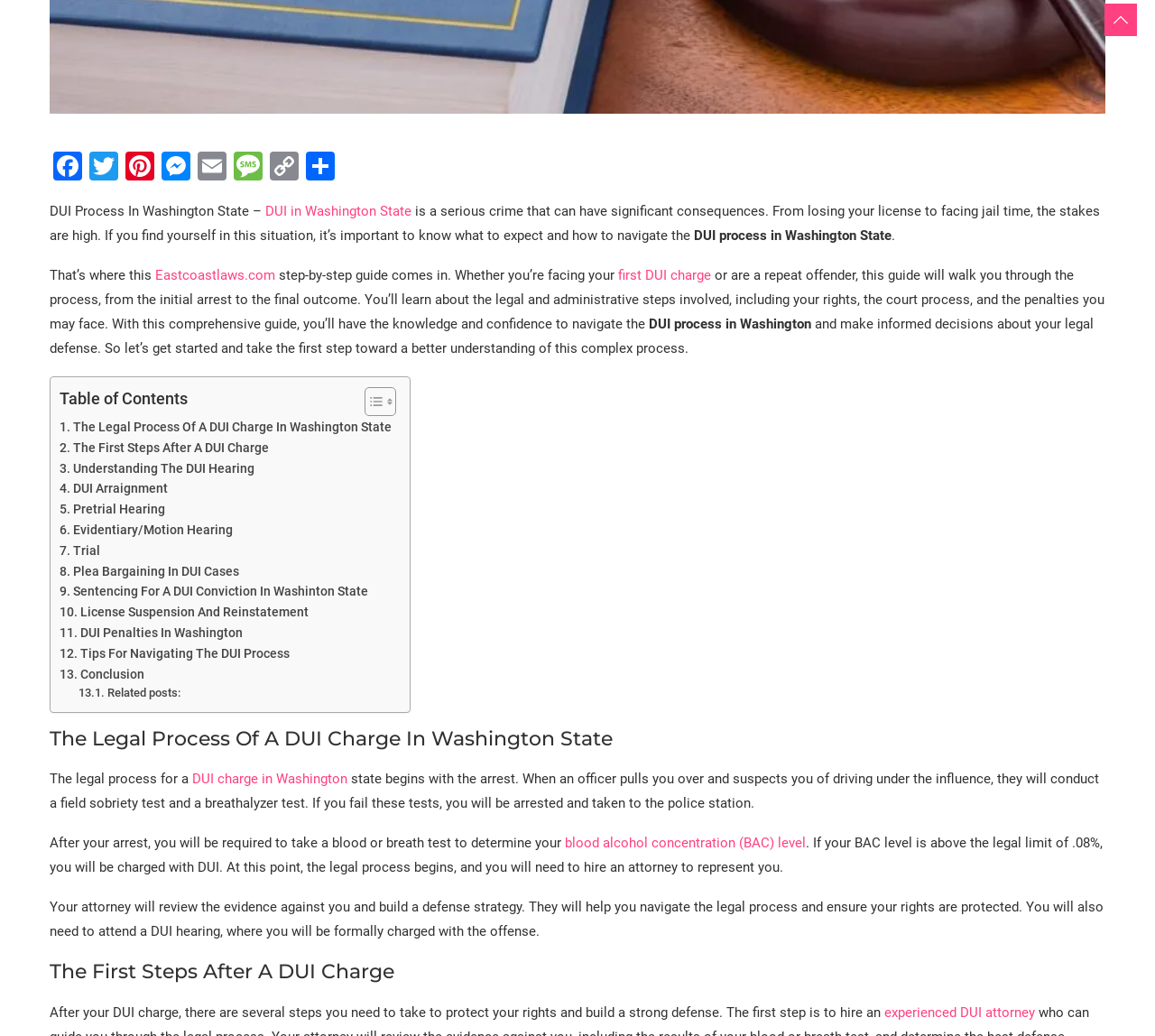Determine the bounding box coordinates of the clickable element to achieve the following action: 'Learn about the legal process of a DUI charge in Washington State'. Provide the coordinates as four float values between 0 and 1, formatted as [left, top, right, bottom].

[0.043, 0.701, 0.957, 0.726]